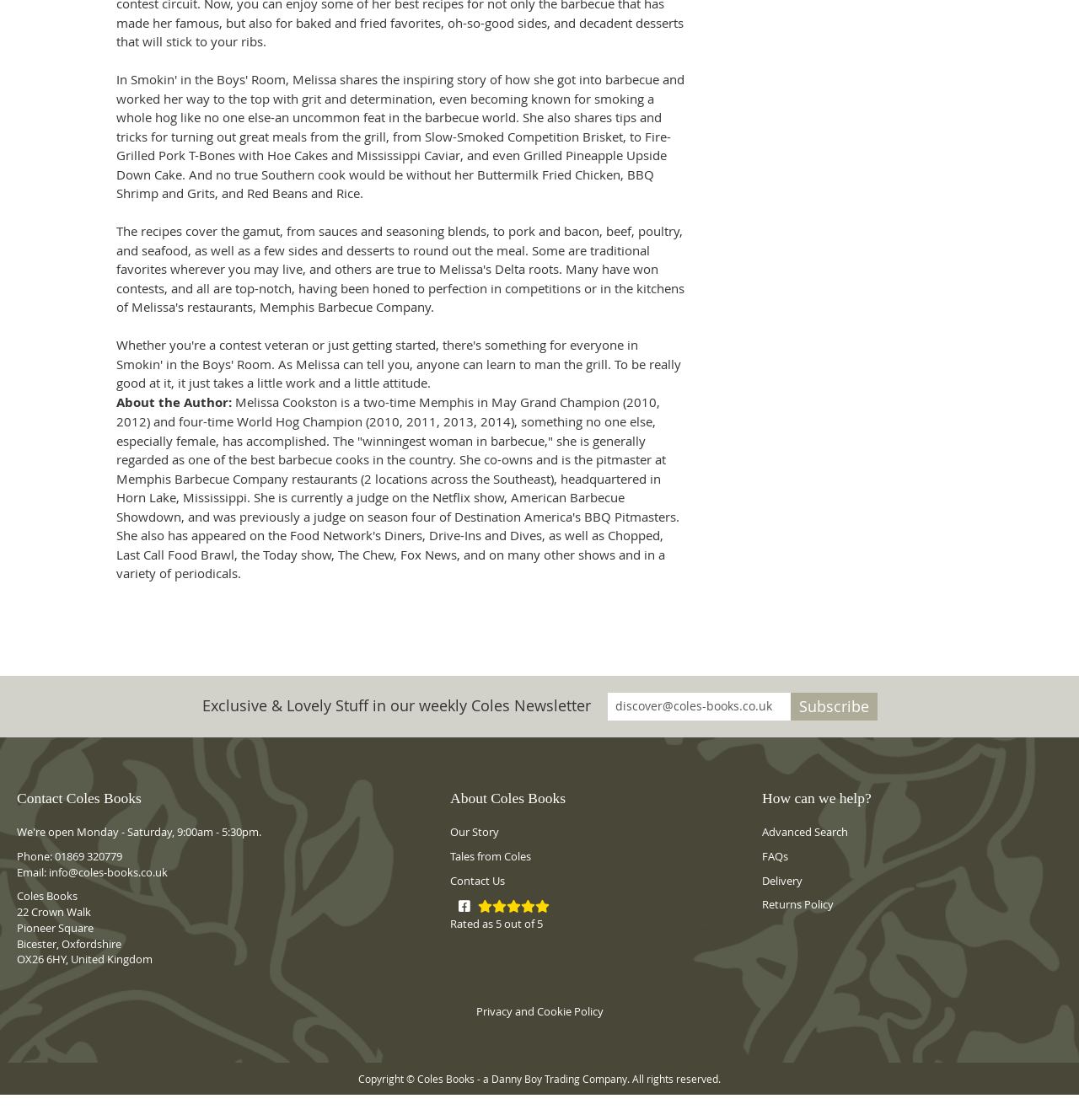What is the rating of Coles Books?
Give a thorough and detailed response to the question.

The rating is mentioned in the 'About Coles Books' section, where it says 'Rated as 5 out of 5'.